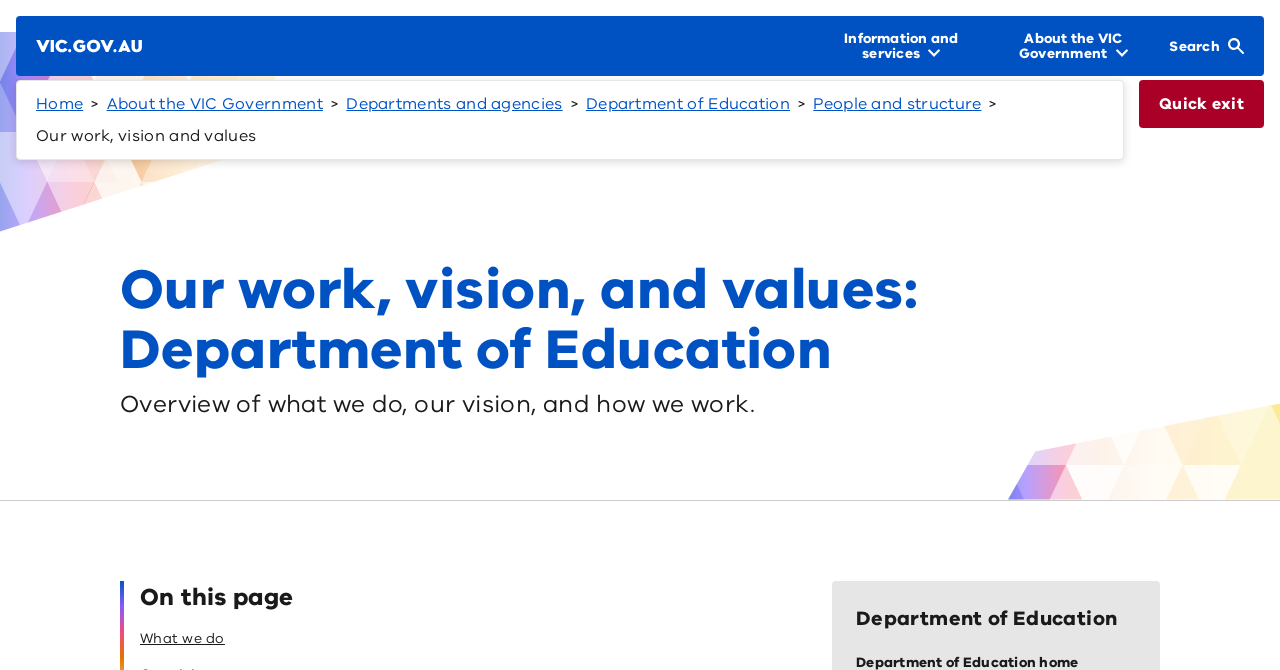Determine the bounding box coordinates of the clickable region to carry out the instruction: "Search for information".

[0.906, 0.024, 0.98, 0.113]